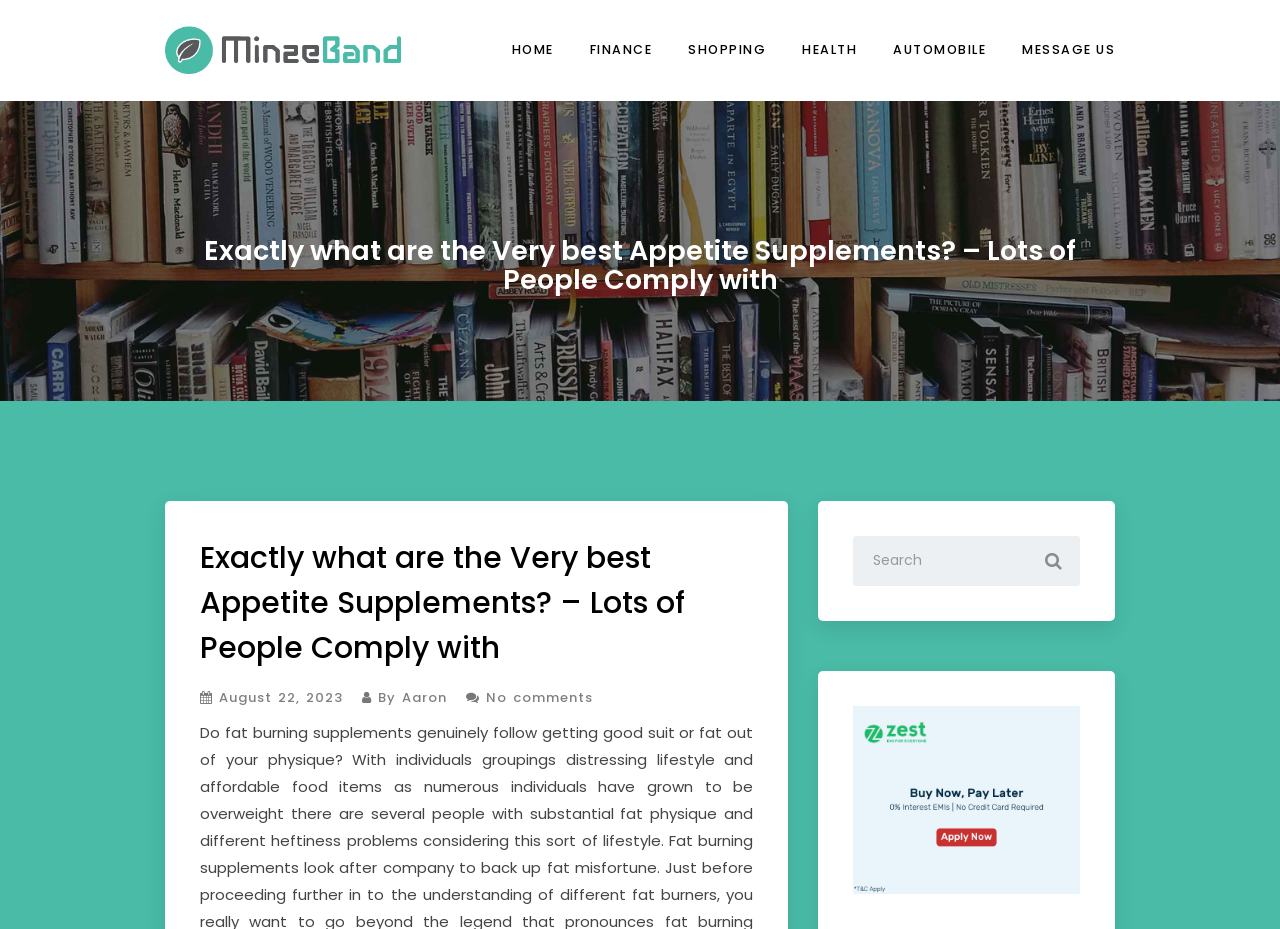Could you find the bounding box coordinates of the clickable area to complete this instruction: "go to HOME"?

[0.396, 0.026, 0.436, 0.082]